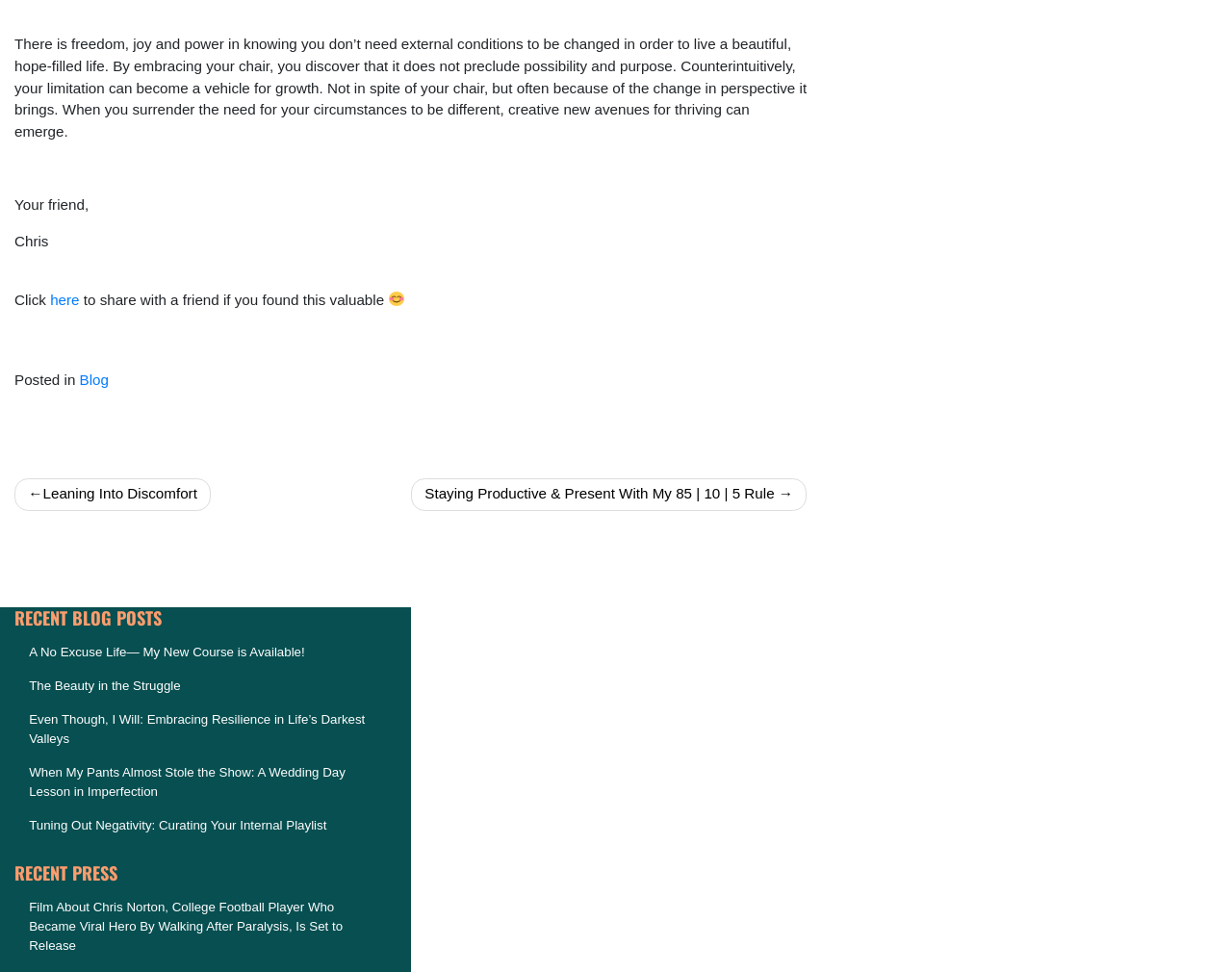Identify and provide the bounding box coordinates of the UI element described: "The Beauty in the Struggle". The coordinates should be formatted as [left, top, right, bottom], with each number being a float between 0 and 1.

[0.012, 0.689, 0.322, 0.723]